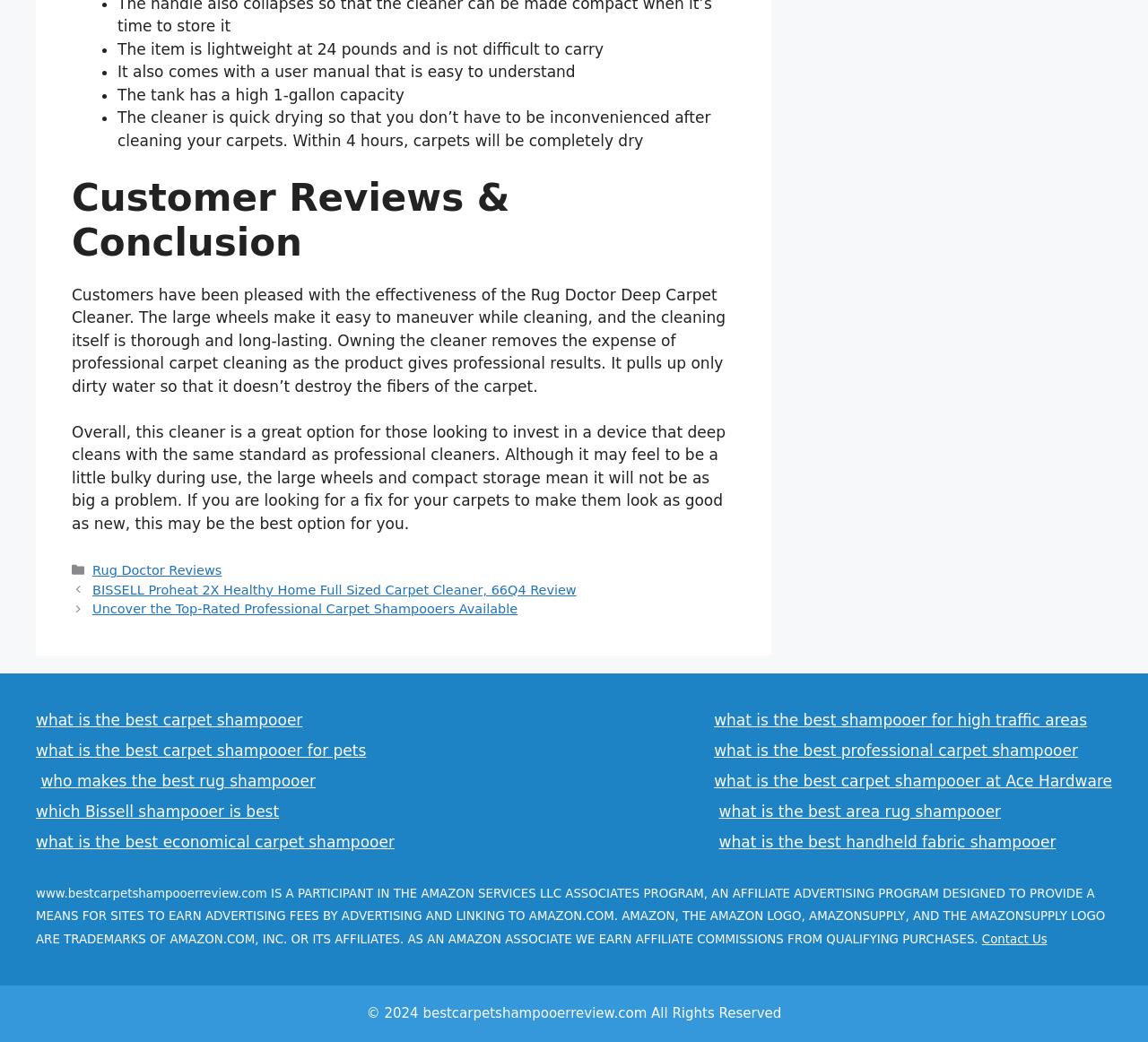Bounding box coordinates should be in the format (top-left x, top-left y, bottom-right x, bottom-right y) and all values should be floating point numbers between 0 and 1. Determine the bounding box coordinate for the UI element described as: which Bissell shampooer is best

[0.031, 0.77, 0.243, 0.788]